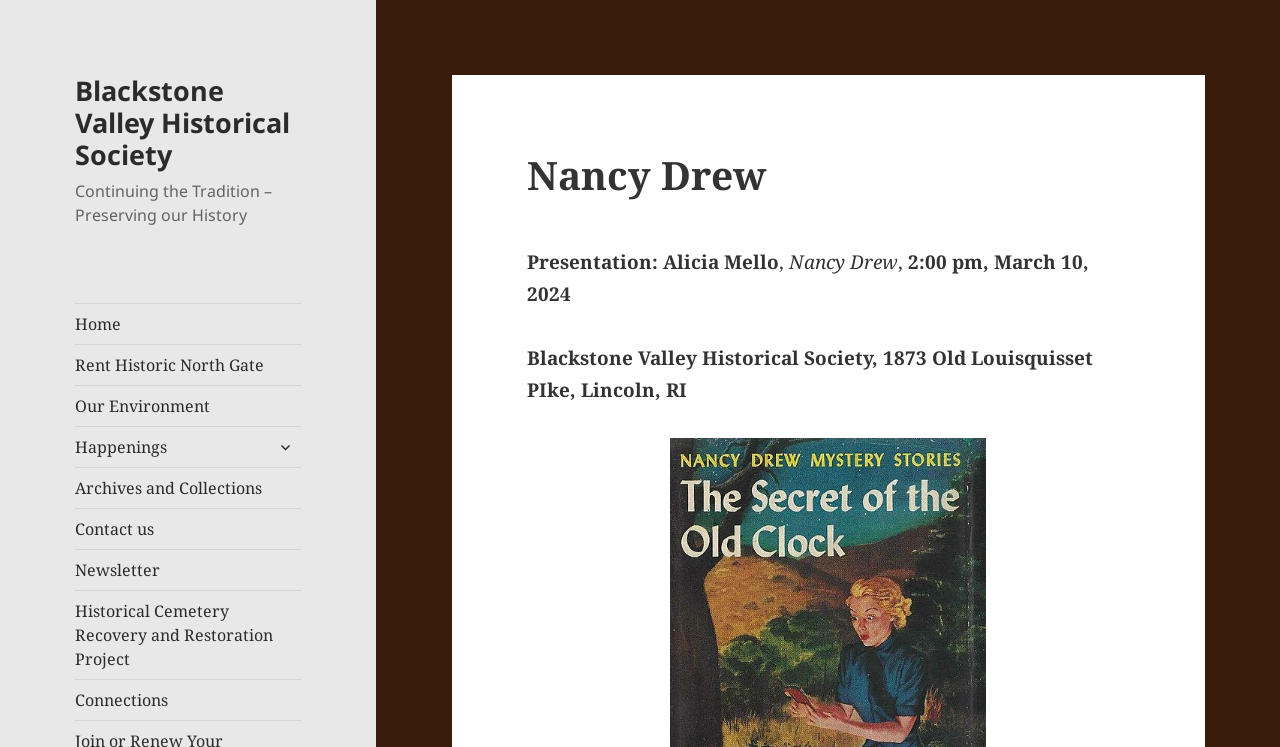Provide a brief response using a word or short phrase to this question:
What is the topic of the presentation?

Nancy Drew